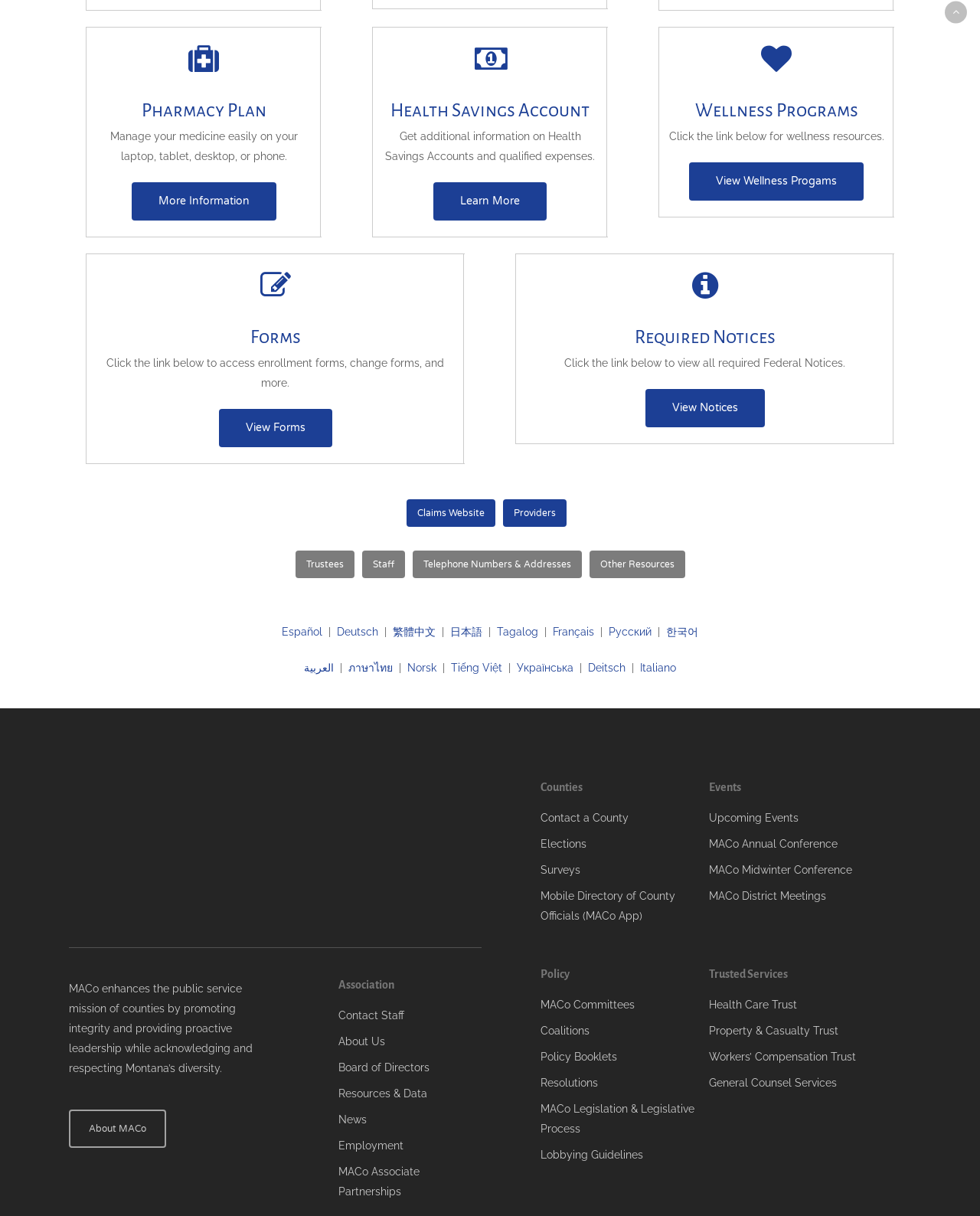Locate the coordinates of the bounding box for the clickable region that fulfills this instruction: "Access enrollment forms".

[0.223, 0.336, 0.339, 0.367]